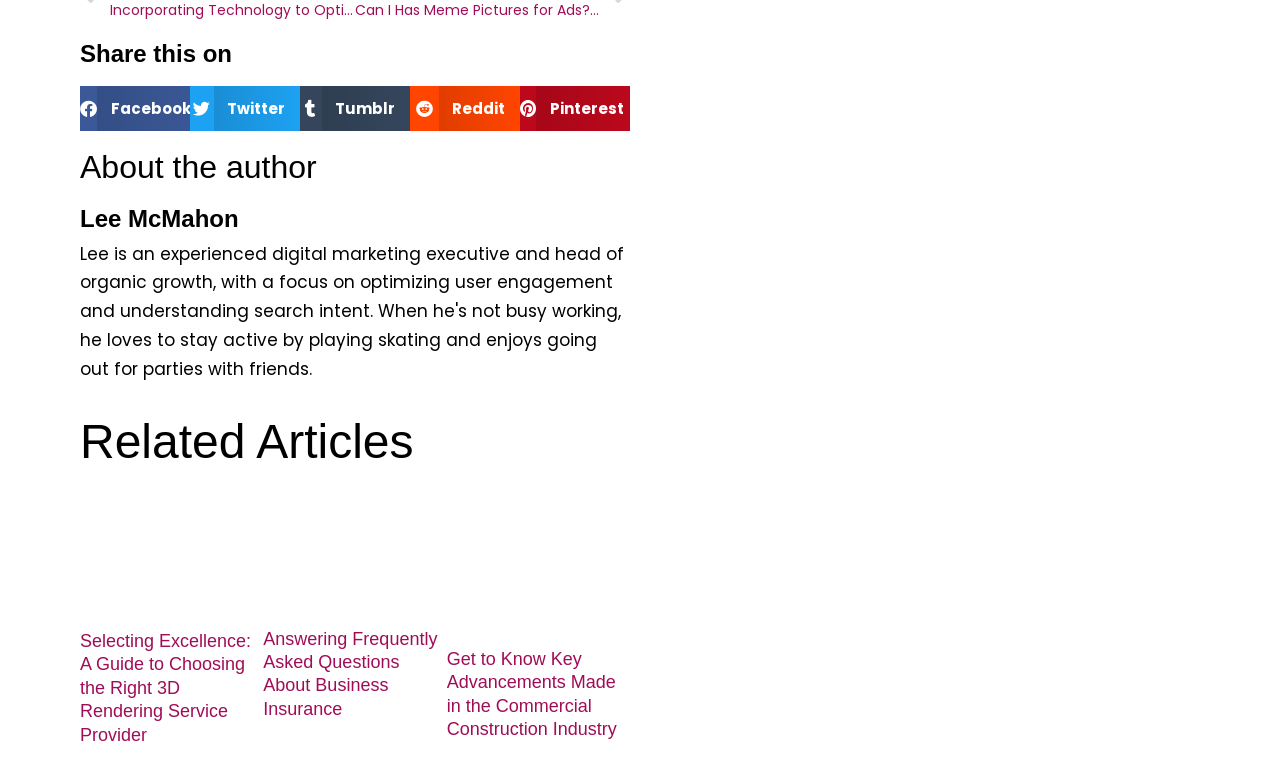Identify the bounding box coordinates of the clickable region required to complete the instruction: "View related article 'Selecting Excellence: A Guide to Choosing the Right 3D Rendering Service Provider'". The coordinates should be given as four float numbers within the range of 0 and 1, i.e., [left, top, right, bottom].

[0.062, 0.824, 0.206, 0.977]